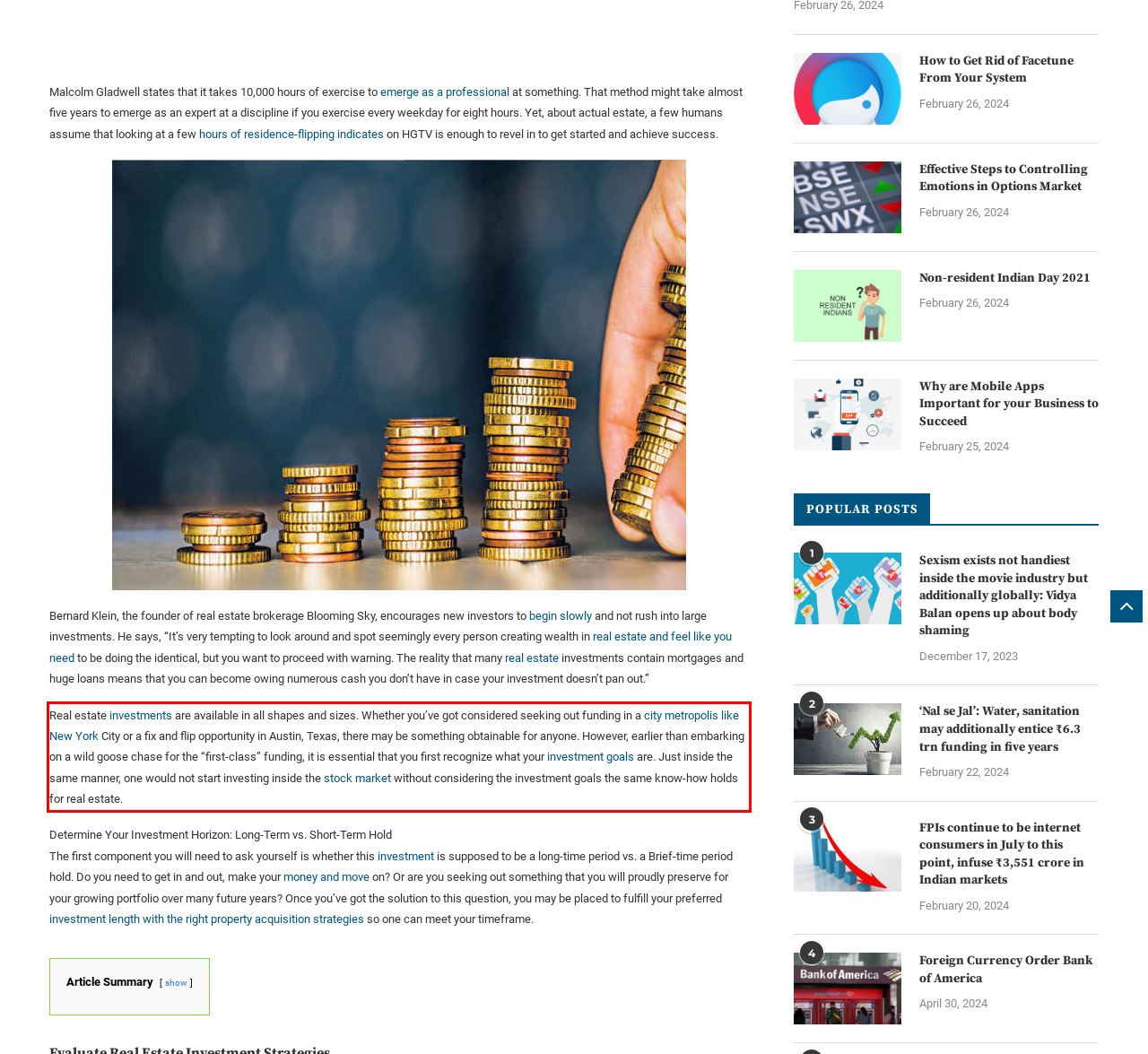With the provided screenshot of a webpage, locate the red bounding box and perform OCR to extract the text content inside it.

Real estate investments are available in all shapes and sizes. Whether you’ve got considered seeking out funding in a city metropolis like New York City or a fix and flip opportunity in Austin, Texas, there may be something obtainable for anyone. However, earlier than embarking on a wild goose chase for the “first-class” funding, it is essential that you first recognize what your investment goals are. Just inside the same manner, one would not start investing inside the stock market without considering the investment goals the same know-how holds for real estate.